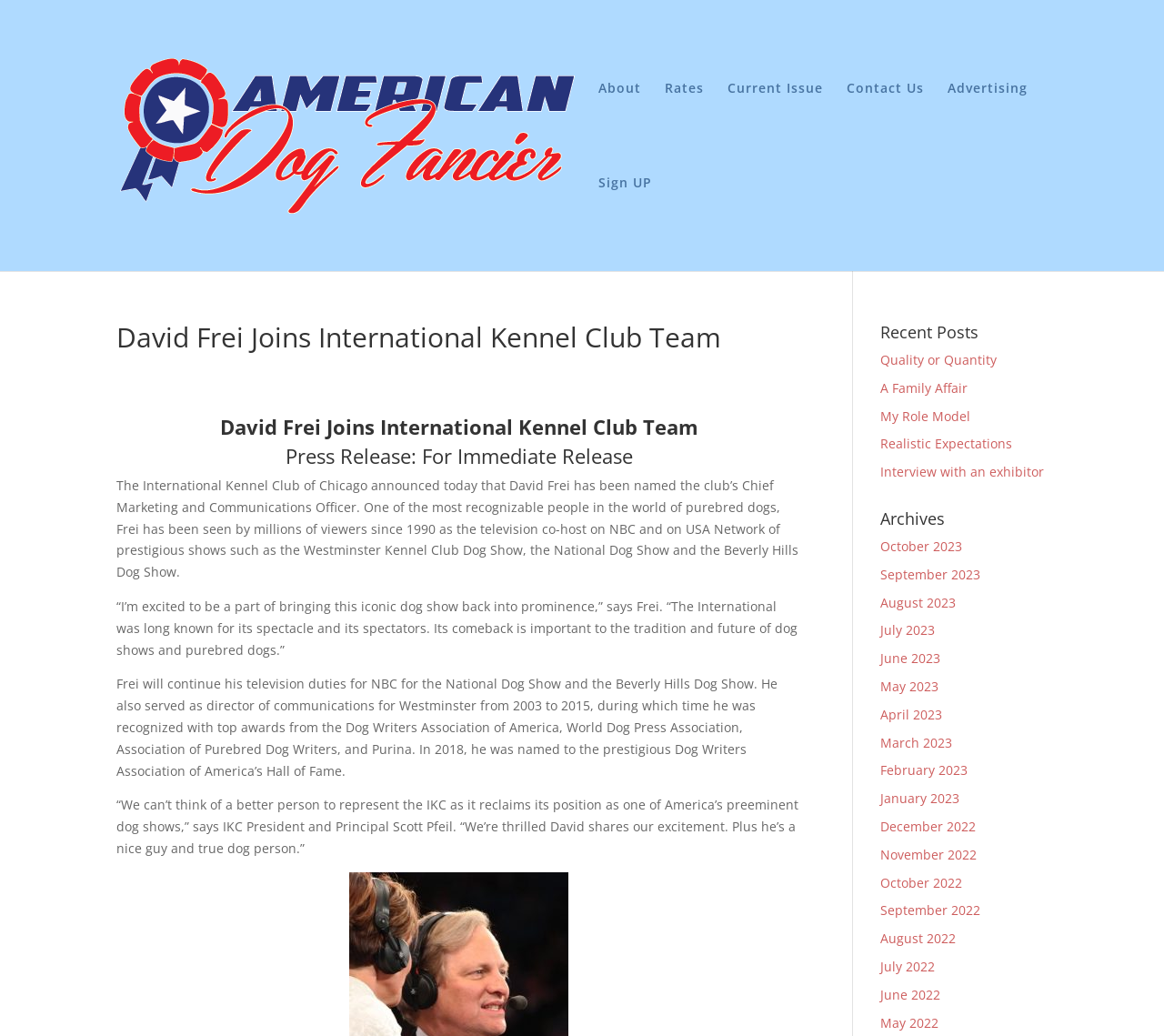Using the element description: "Advertising", determine the bounding box coordinates for the specified UI element. The coordinates should be four float numbers between 0 and 1, [left, top, right, bottom].

[0.814, 0.079, 0.883, 0.17]